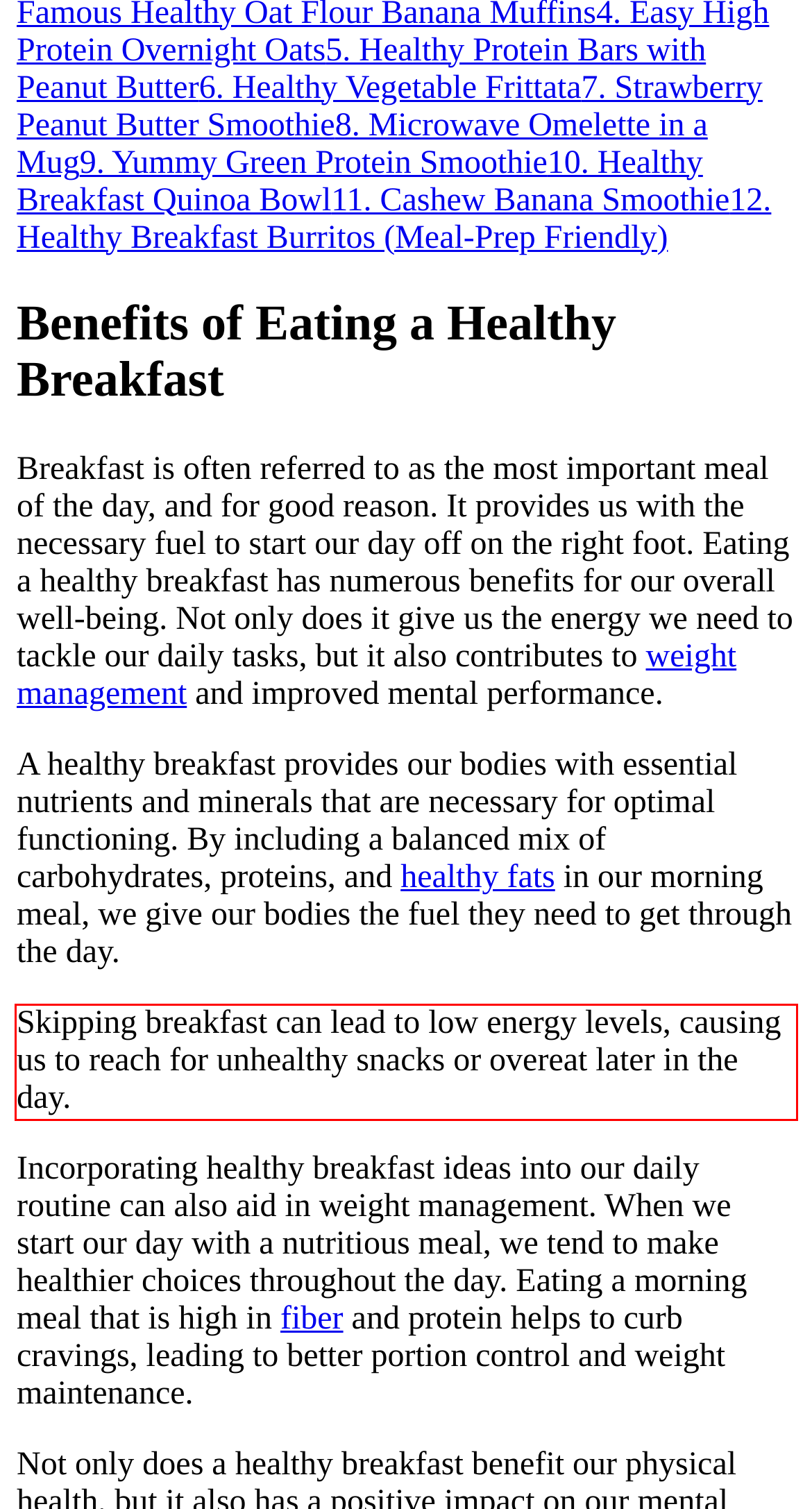Extract and provide the text found inside the red rectangle in the screenshot of the webpage.

Skipping breakfast can lead to low energy levels, causing us to reach for unhealthy snacks or overeat later in the day.